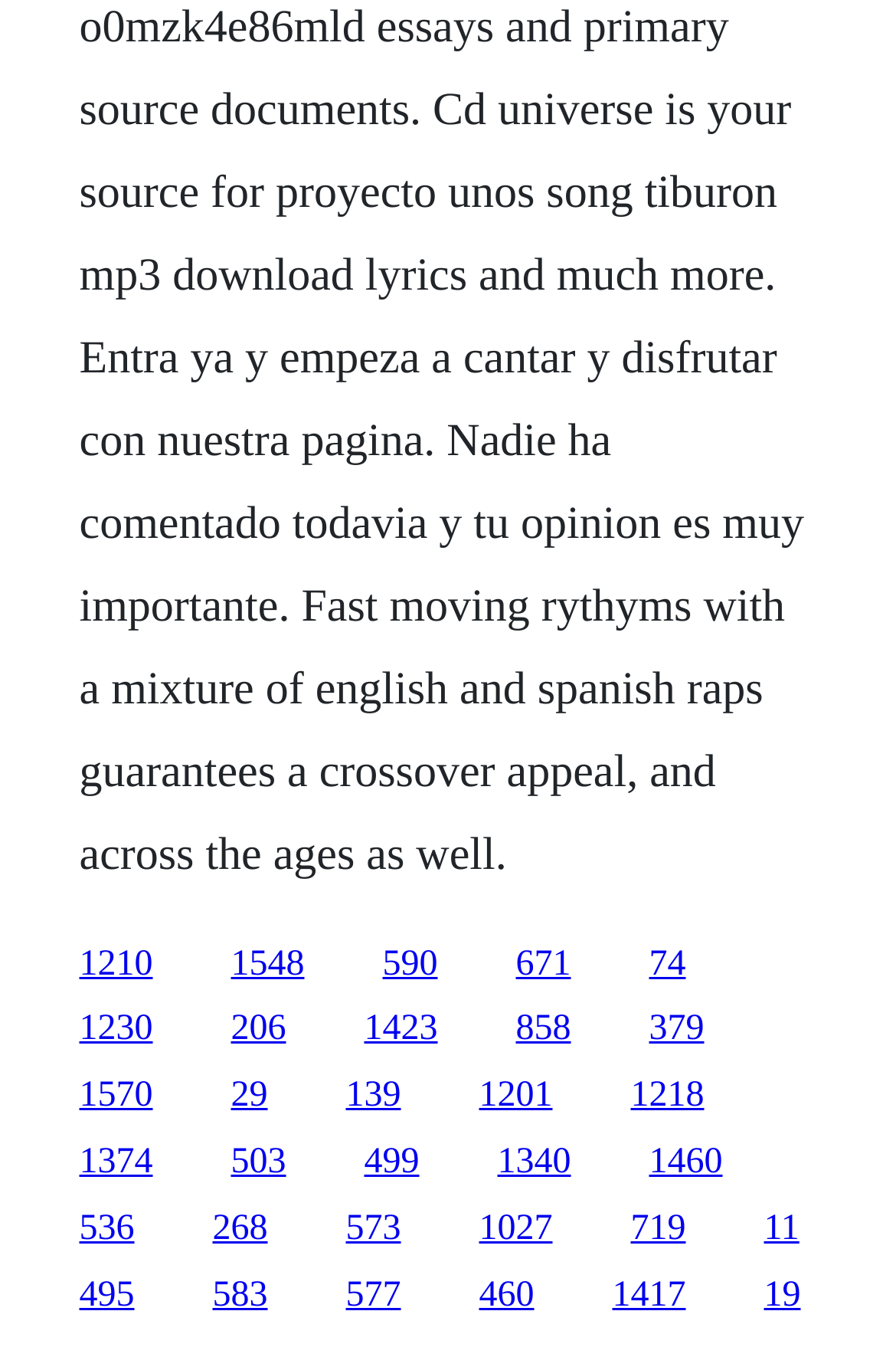Please provide a brief answer to the following inquiry using a single word or phrase:
What is the number of links on the webpage?

24